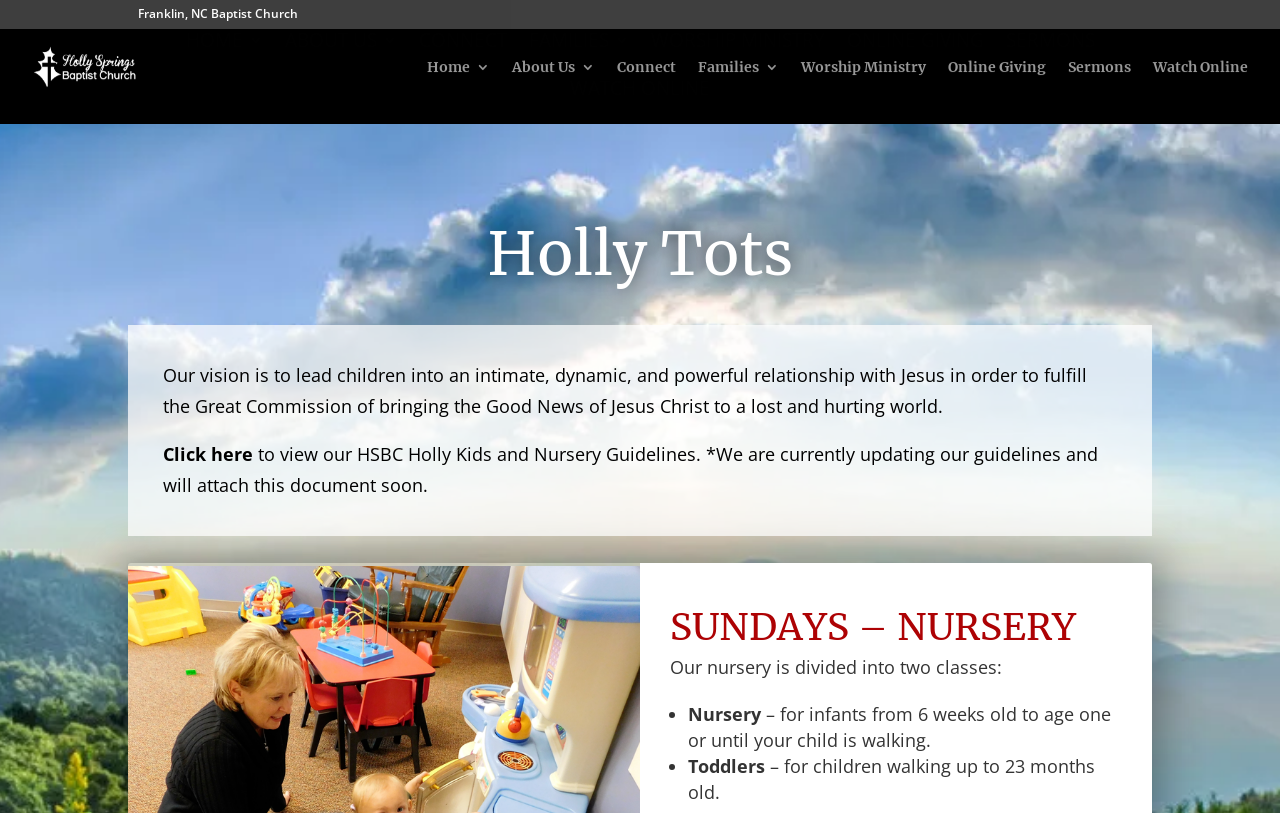Please specify the bounding box coordinates of the area that should be clicked to accomplish the following instruction: "click to view HSBC Holly Kids and Nursery Guidelines". The coordinates should consist of four float numbers between 0 and 1, i.e., [left, top, right, bottom].

[0.127, 0.544, 0.198, 0.574]